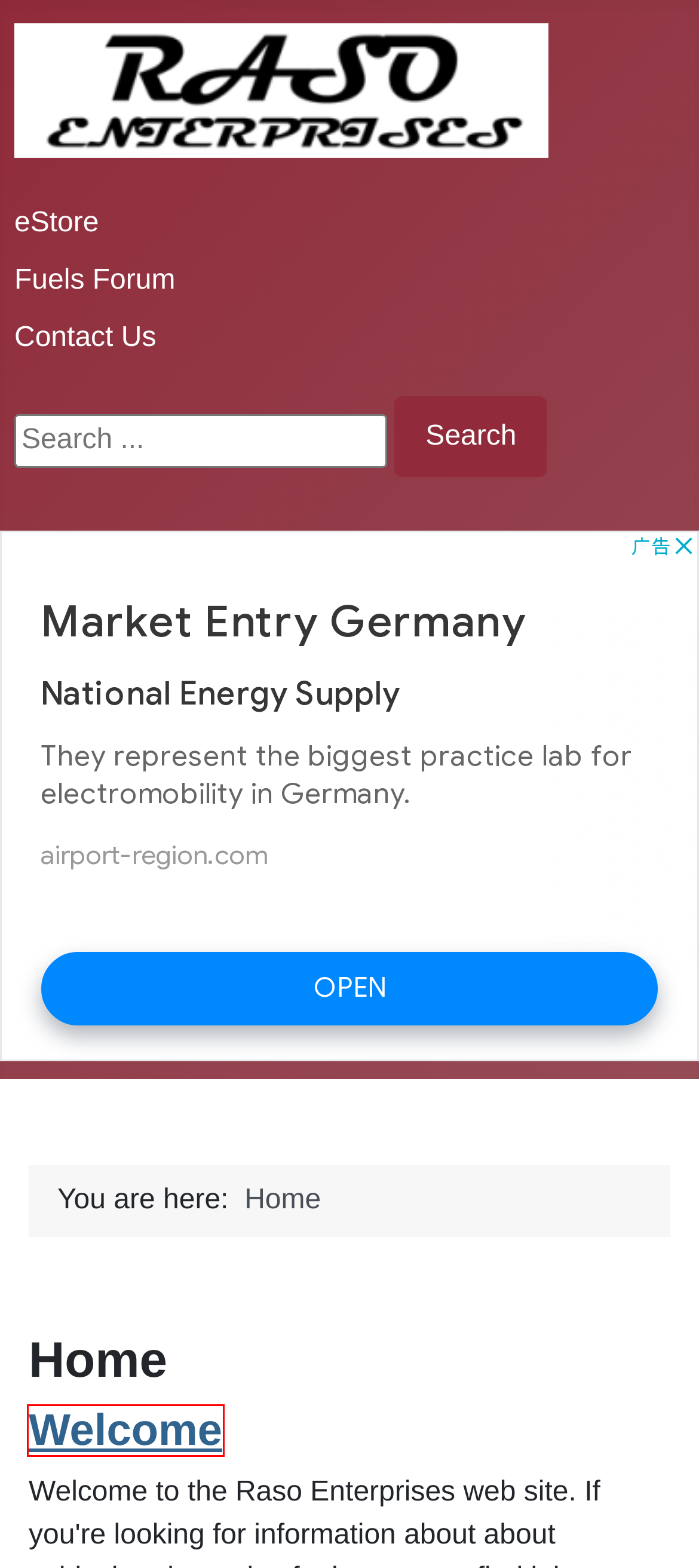Look at the screenshot of the webpage and find the element within the red bounding box. Choose the webpage description that best fits the new webpage that will appear after clicking the element. Here are the candidates:
A. Welcome to Raso Enterprises
B. Dual Fuel Advance Curve
C. Personal Car Conversions
D. Contact Us
E. Latest News
F. Alternative Fuels - Index page
G. Welcome
H. Wisconsin CNG Conversion Centers

G